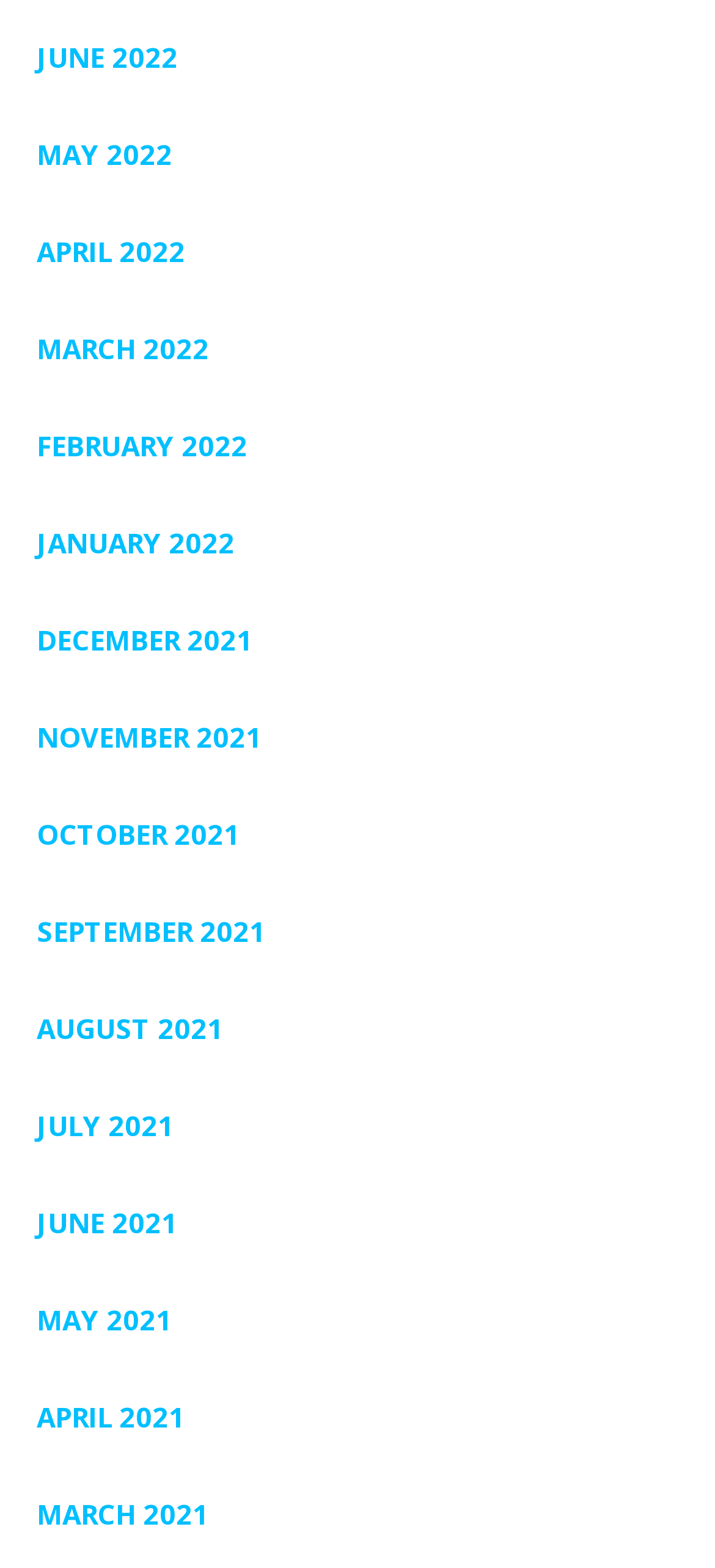Identify the bounding box coordinates for the region of the element that should be clicked to carry out the instruction: "view July 2021". The bounding box coordinates should be four float numbers between 0 and 1, i.e., [left, top, right, bottom].

[0.051, 0.687, 0.949, 0.749]